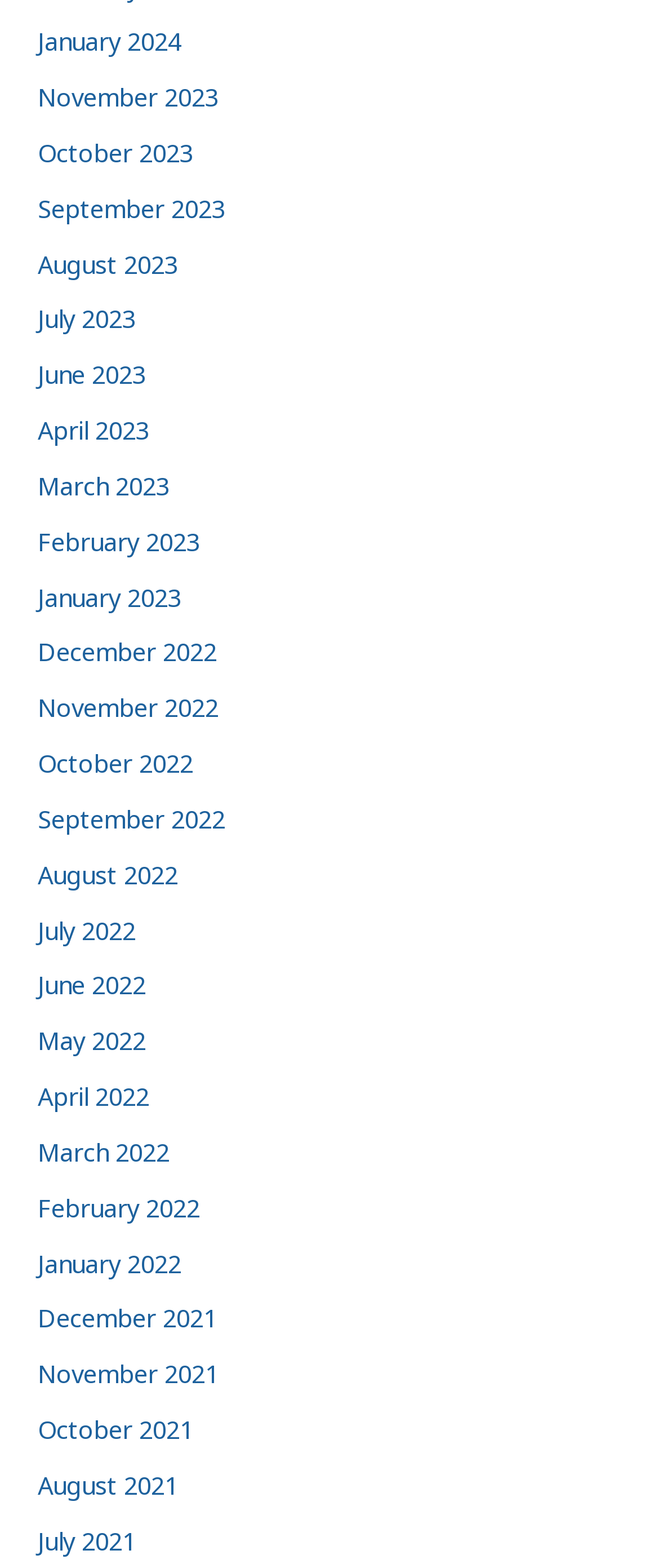Provide a short answer using a single word or phrase for the following question: 
What is the earliest month listed?

July 2021